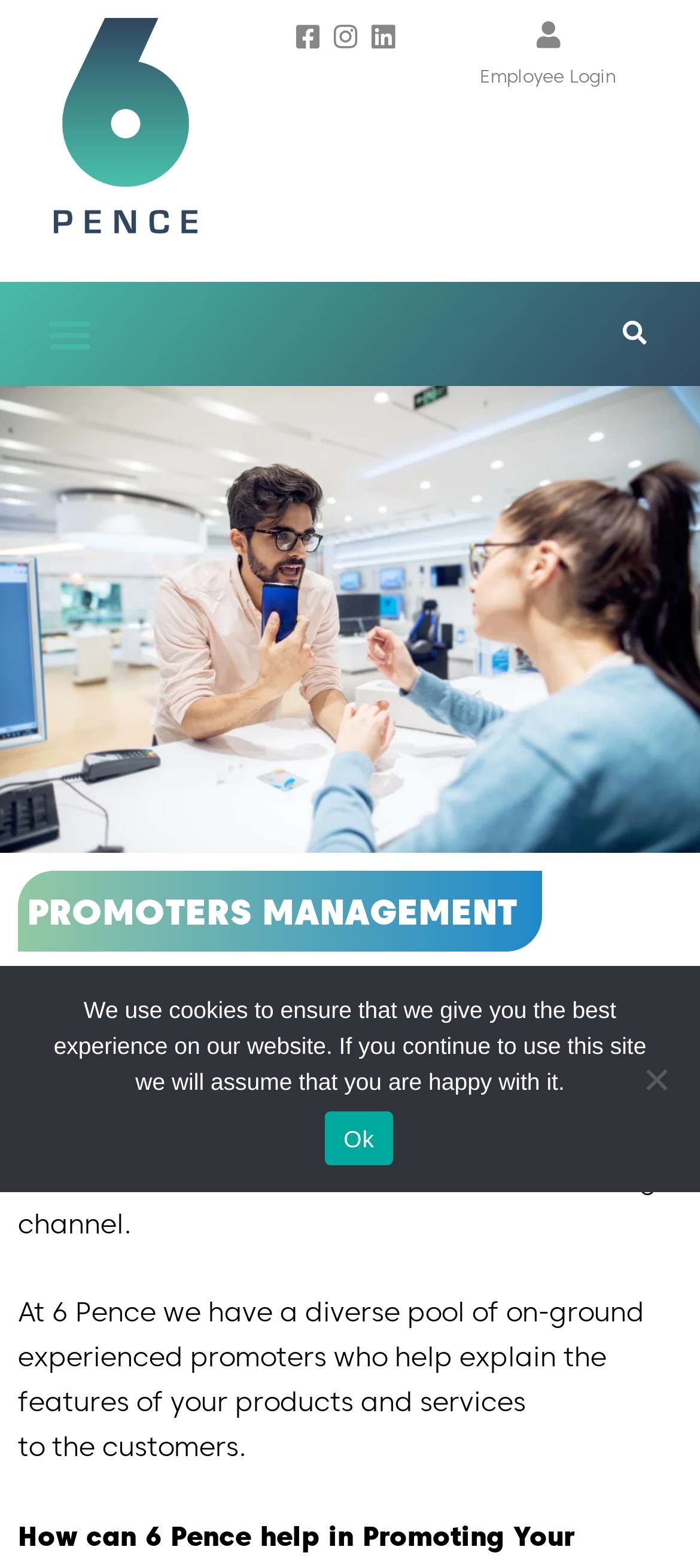Find and specify the bounding box coordinates that correspond to the clickable region for the instruction: "Click the 6 Pence Logo".

[0.077, 0.011, 0.282, 0.149]